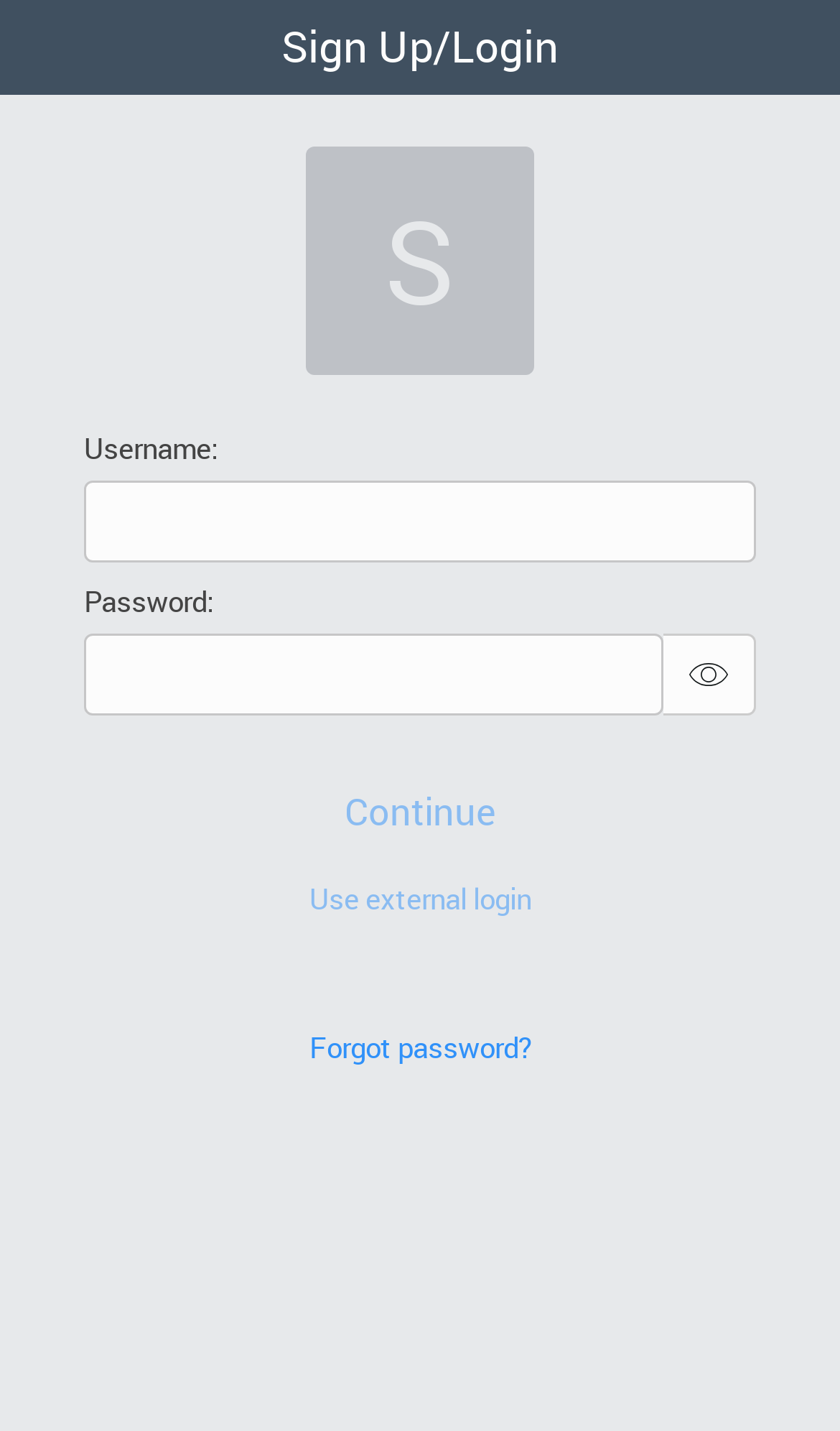Explain the webpage in detail, including its primary components.

The webpage is a login page for ServiceNow, with a focus on the username and password input fields. At the top left, there is a label "Username:" followed by a text input field where users can enter their username. Below the username label, there is a label "Password:" accompanied by a password input field. 

To the right of the password input field, there is a "Show Password" button with an icon, allowing users to toggle the visibility of their password. 

Below the password input field, there are three buttons: "Continue", "Use external login", and "Forgot password?". The "Continue" and "Use external login" buttons are currently disabled, while the "Forgot password?" button is active.